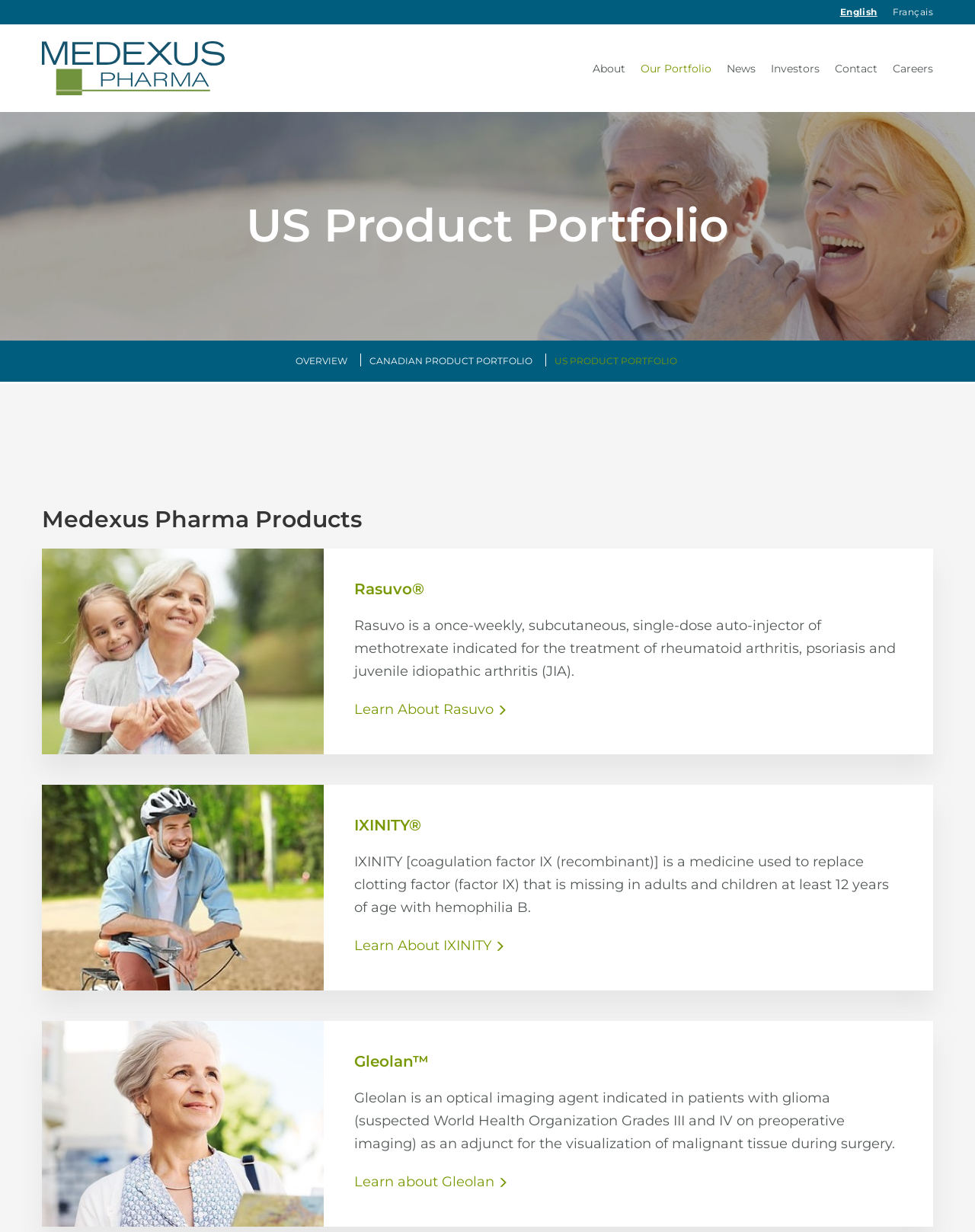Determine the bounding box coordinates of the element that should be clicked to execute the following command: "Switch to English language".

[0.861, 0.004, 0.915, 0.016]